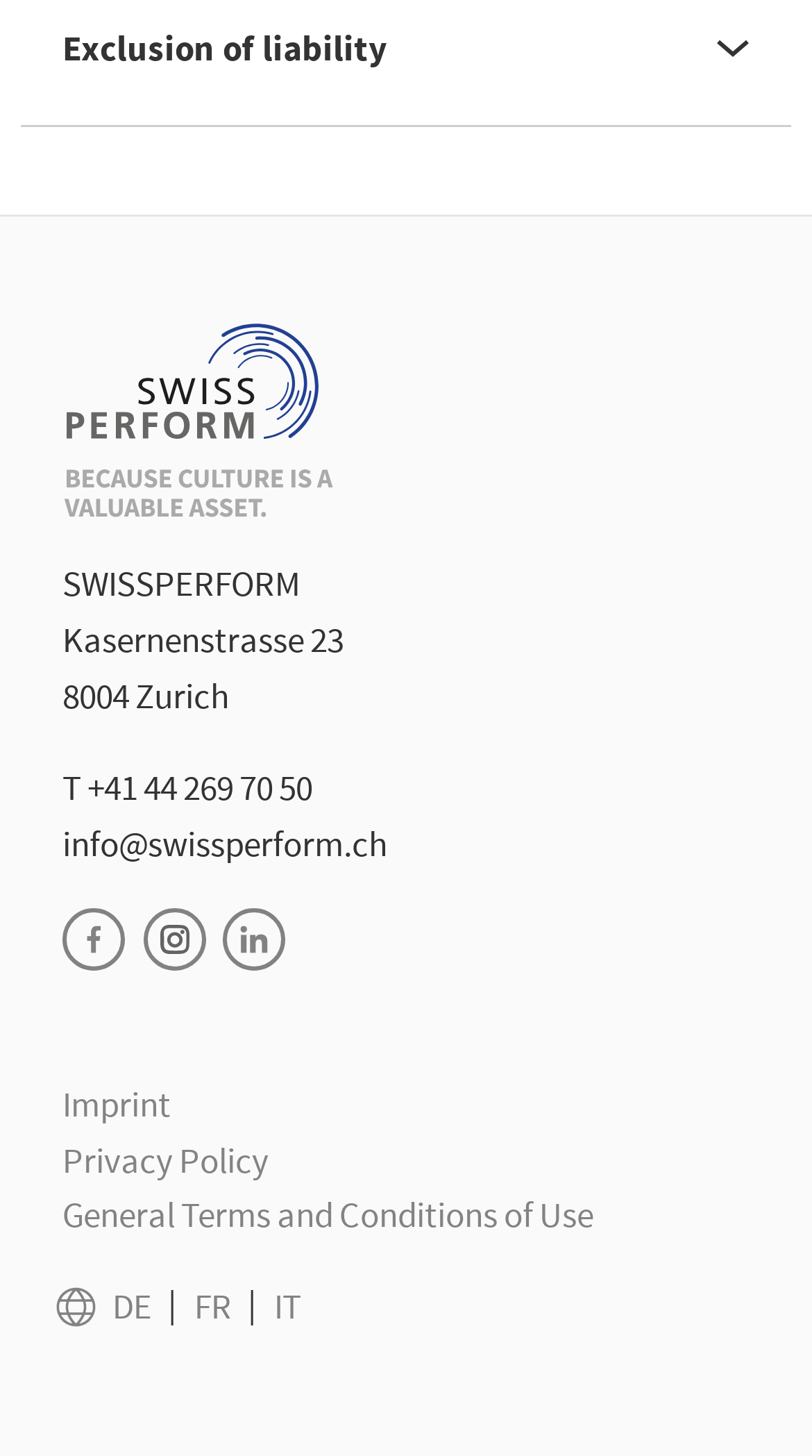Identify the bounding box coordinates of the part that should be clicked to carry out this instruction: "contact via phone".

[0.077, 0.522, 0.385, 0.561]